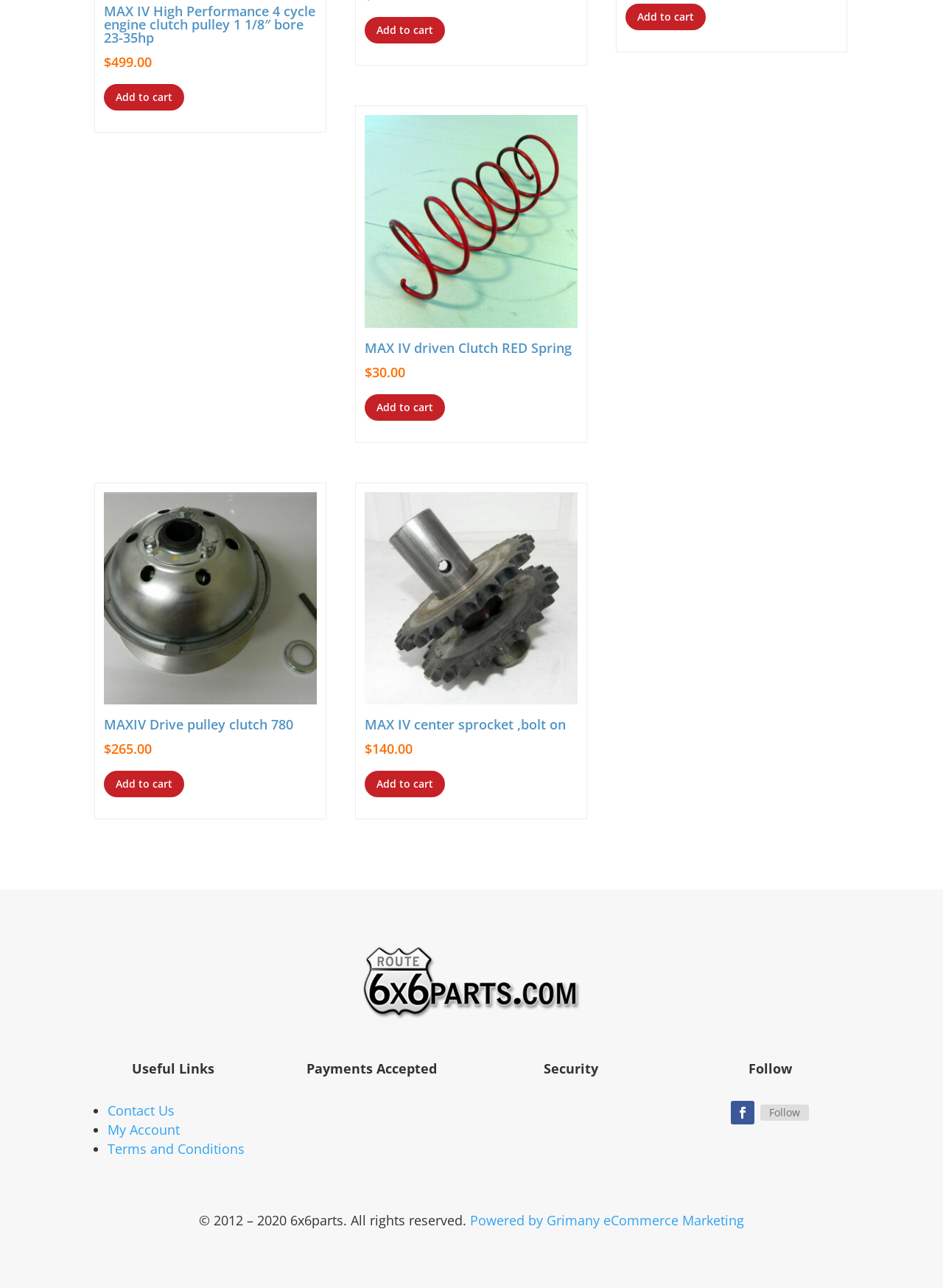What is the copyright year range of 6x6parts?
Respond to the question with a single word or phrase according to the image.

2012 – 2020